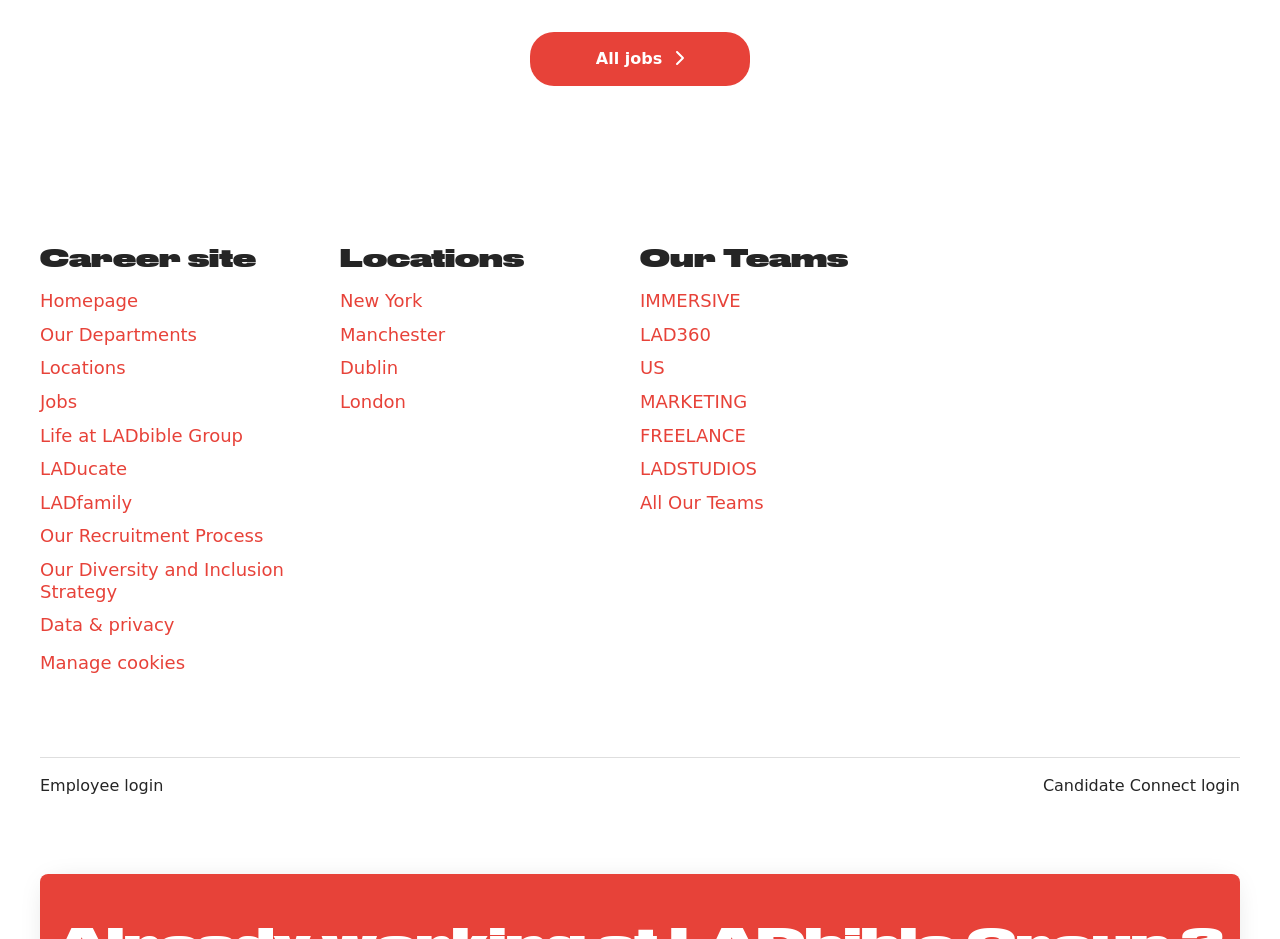How many locations are listed?
Based on the image, respond with a single word or phrase.

4